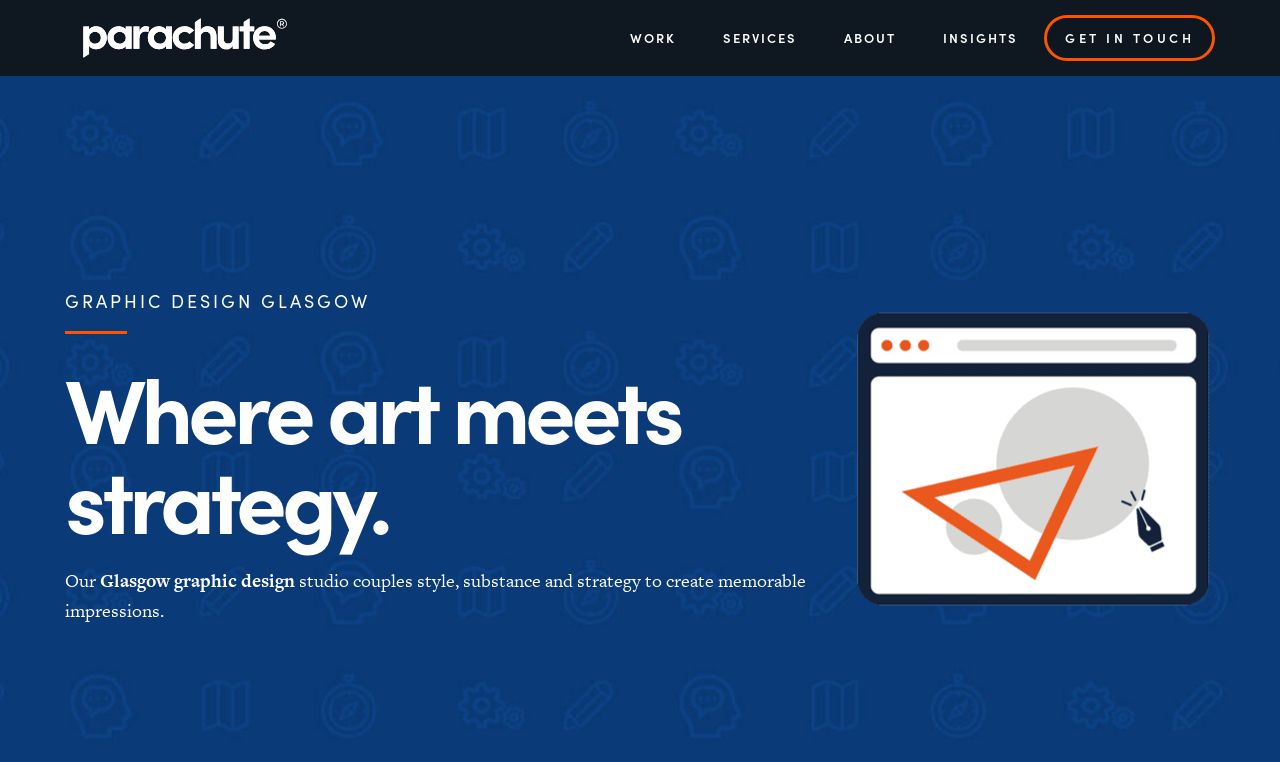Determine the bounding box for the UI element as described: "title="Parachute Logo"". The coordinates should be represented as four float numbers between 0 and 1, formatted as [left, top, right, bottom].

[0.051, 0.023, 0.238, 0.077]